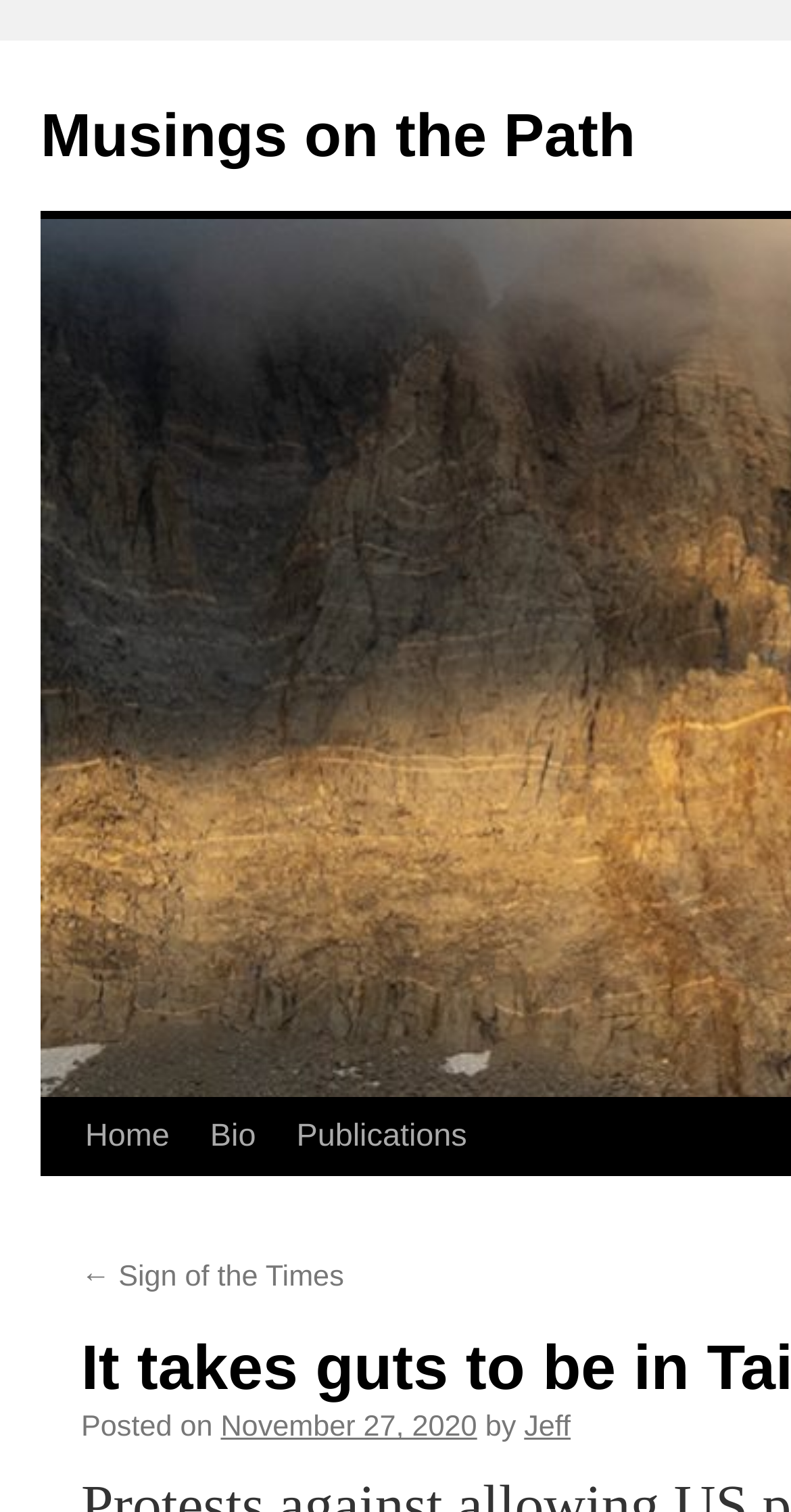Provide the bounding box coordinates for the specified HTML element described in this description: "November 27, 2020". The coordinates should be four float numbers ranging from 0 to 1, in the format [left, top, right, bottom].

[0.279, 0.934, 0.603, 0.955]